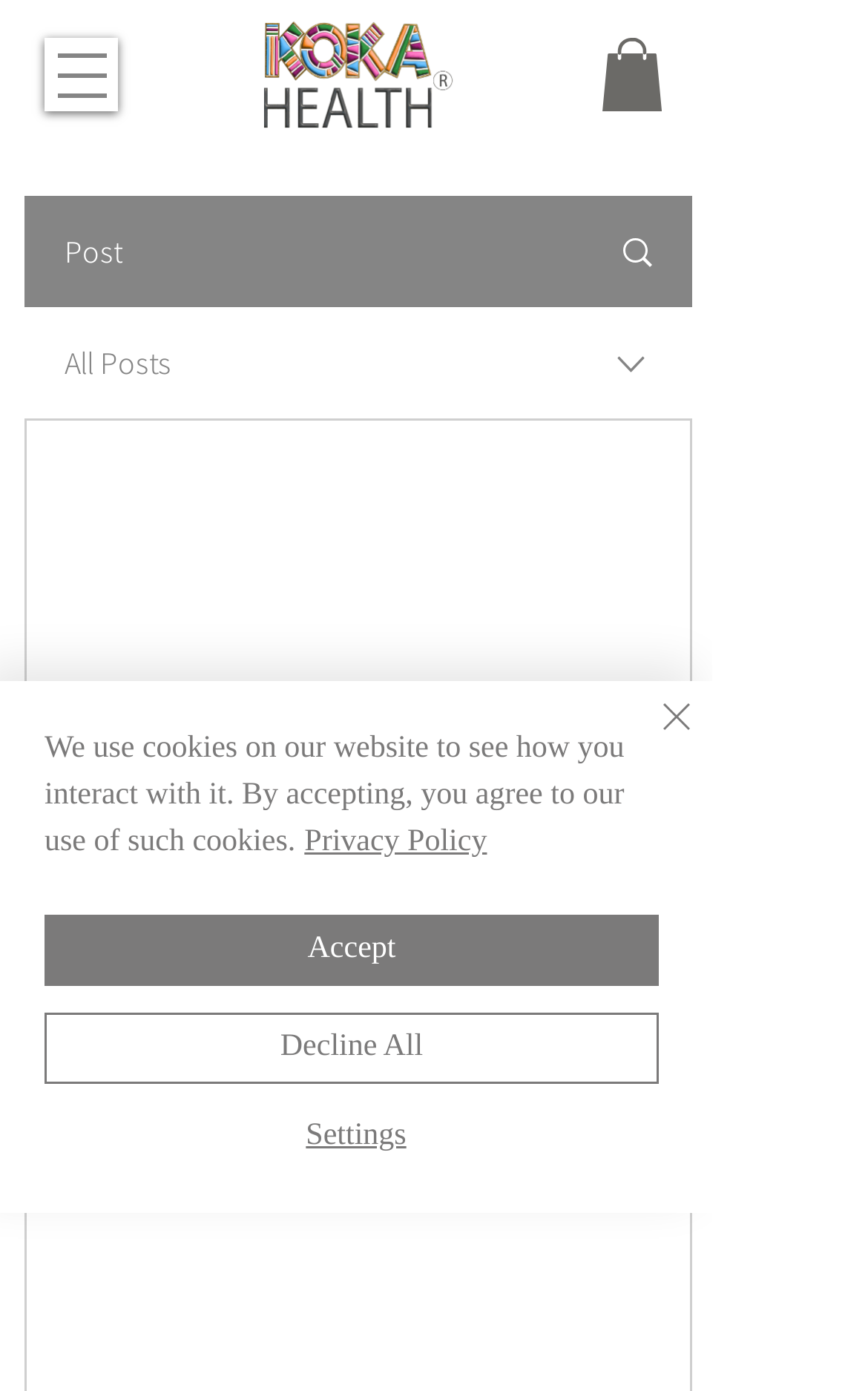How many items are in the cart?
Provide a fully detailed and comprehensive answer to the question.

I found a link element with the text 'Cart with 0 items' at coordinates [0.692, 0.027, 0.764, 0.081], which indicates that there are 0 items in the cart.